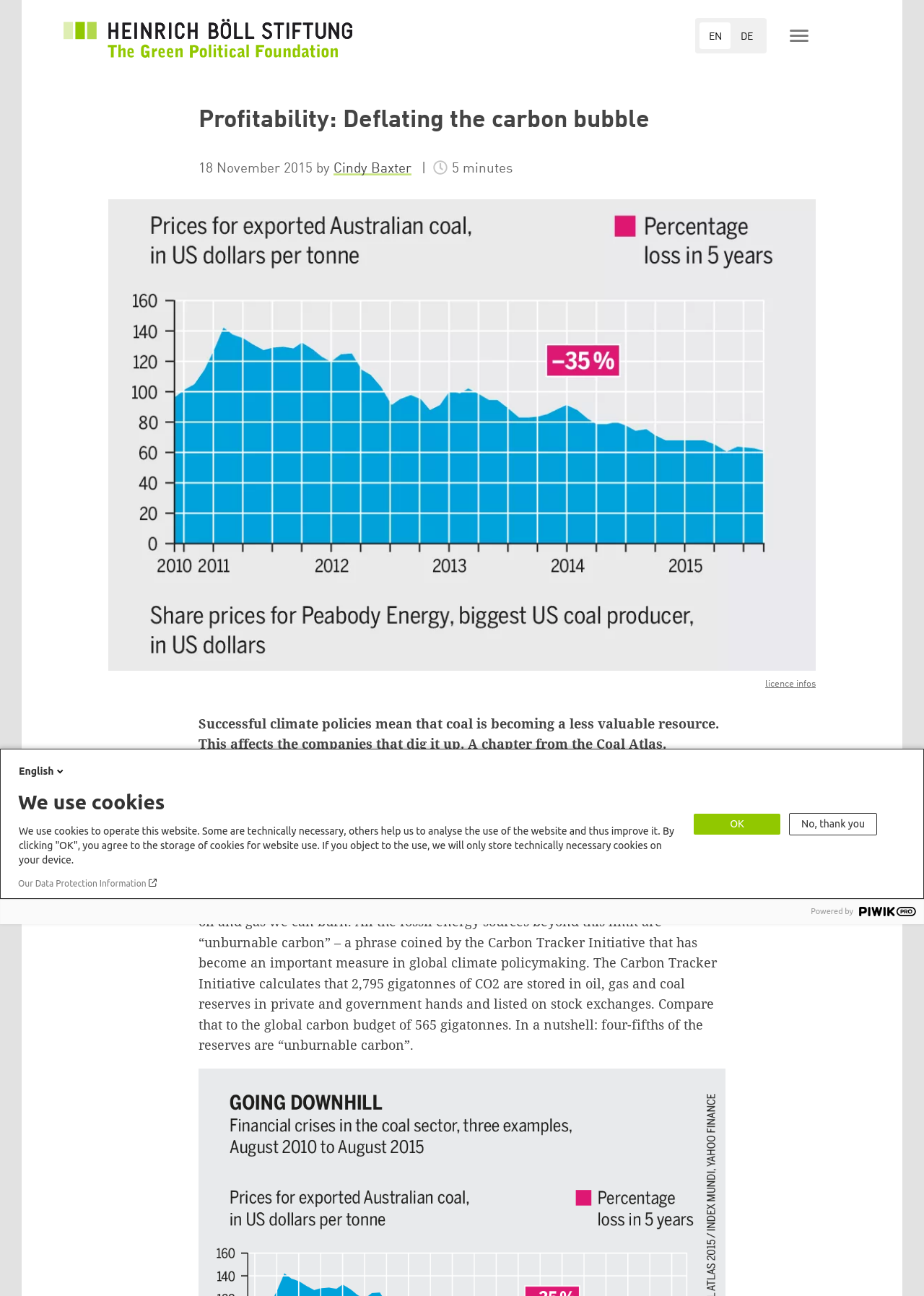Please identify the bounding box coordinates of the element on the webpage that should be clicked to follow this instruction: "View the Coal Atlas". The bounding box coordinates should be given as four float numbers between 0 and 1, formatted as [left, top, right, bottom].

[0.641, 0.567, 0.717, 0.581]